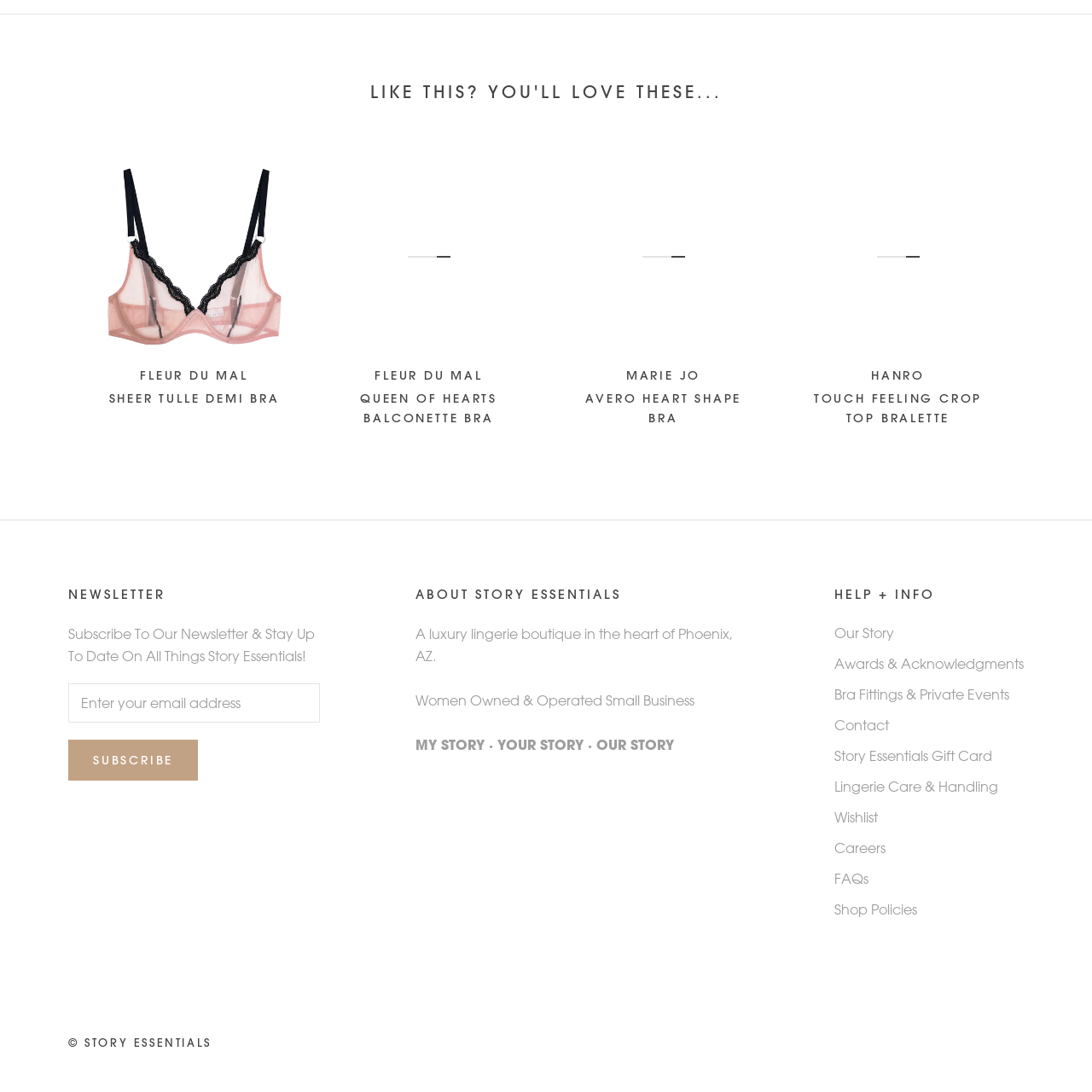Please give a succinct answer using a single word or phrase:
What type of products are featured on this webpage?

Lingerie